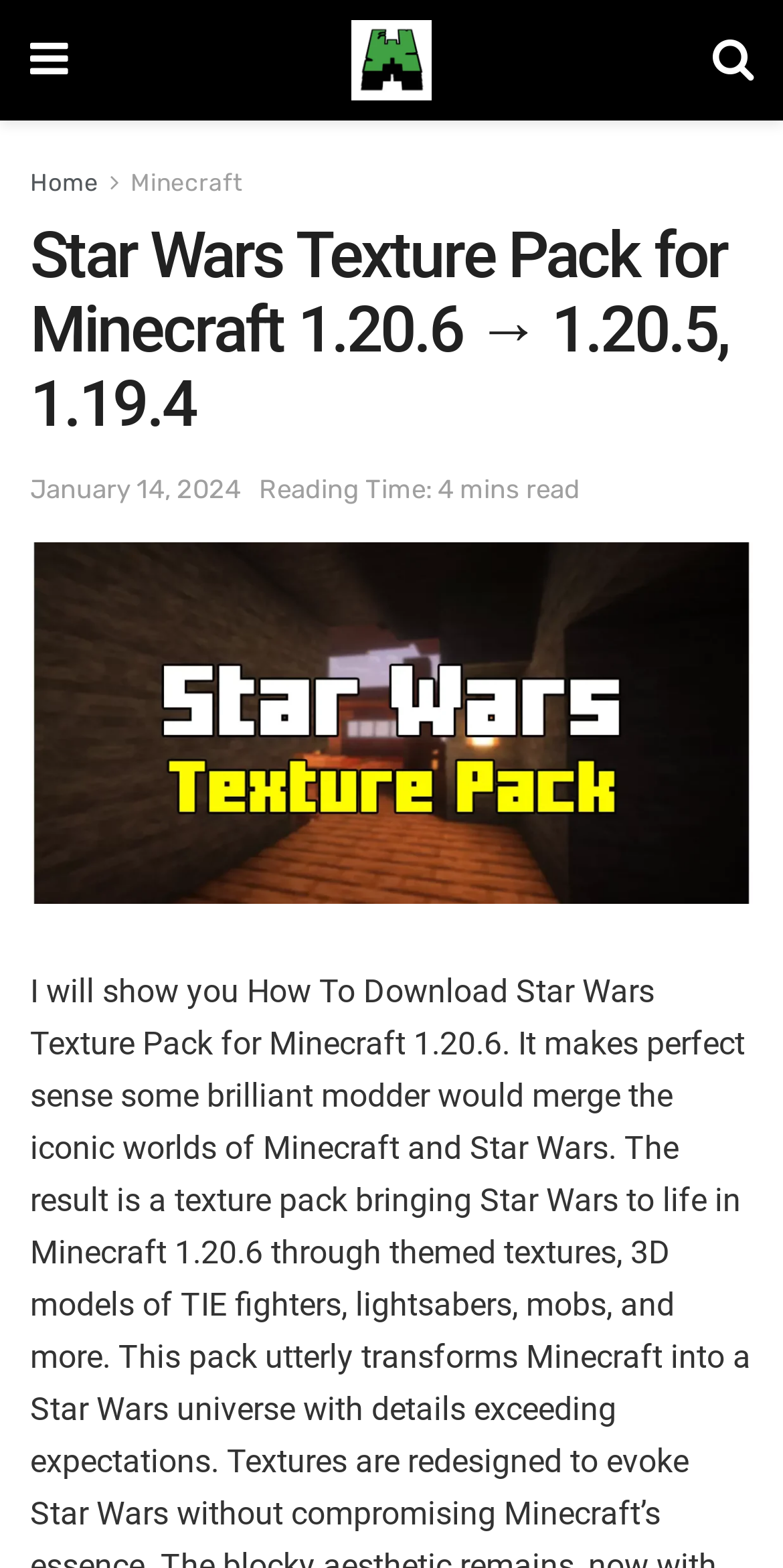Is there a link to the homepage?
Refer to the image and provide a concise answer in one word or phrase.

Yes